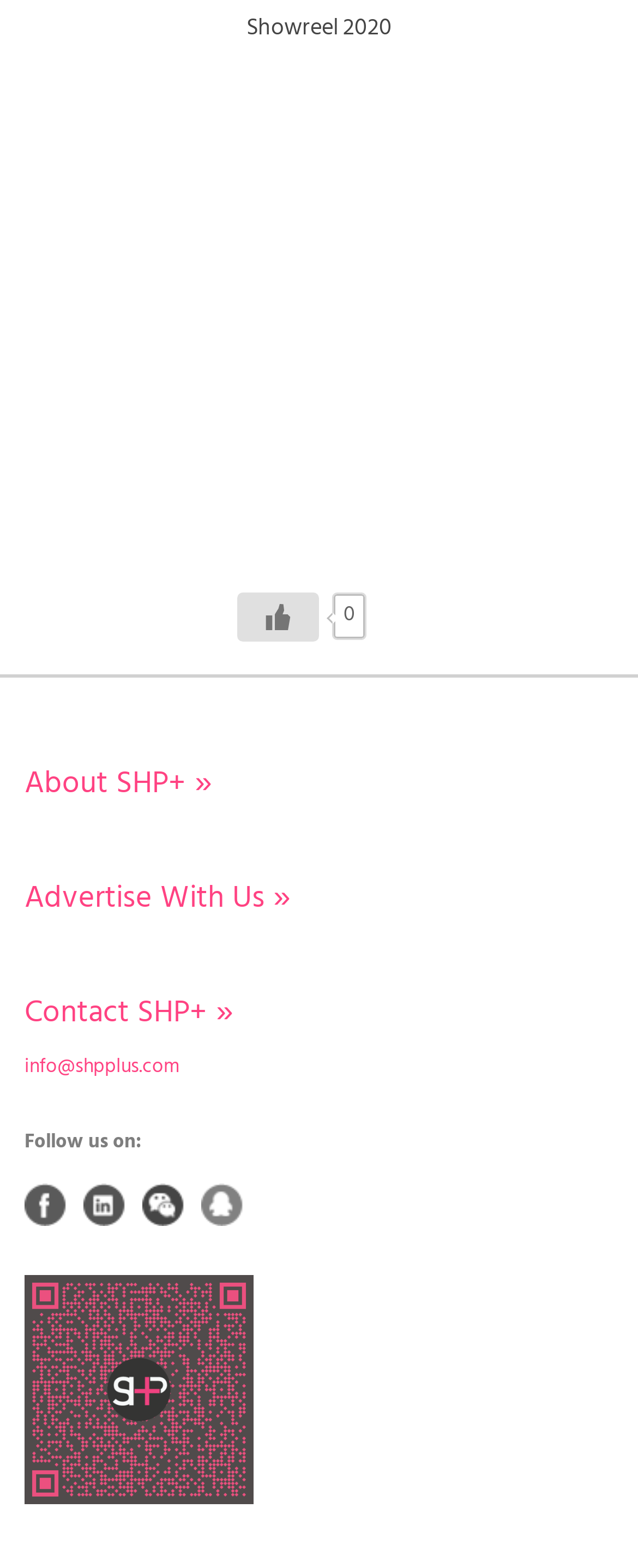Determine the bounding box coordinates for the area that needs to be clicked to fulfill this task: "Click the Like Button". The coordinates must be given as four float numbers between 0 and 1, i.e., [left, top, right, bottom].

[0.372, 0.378, 0.5, 0.409]